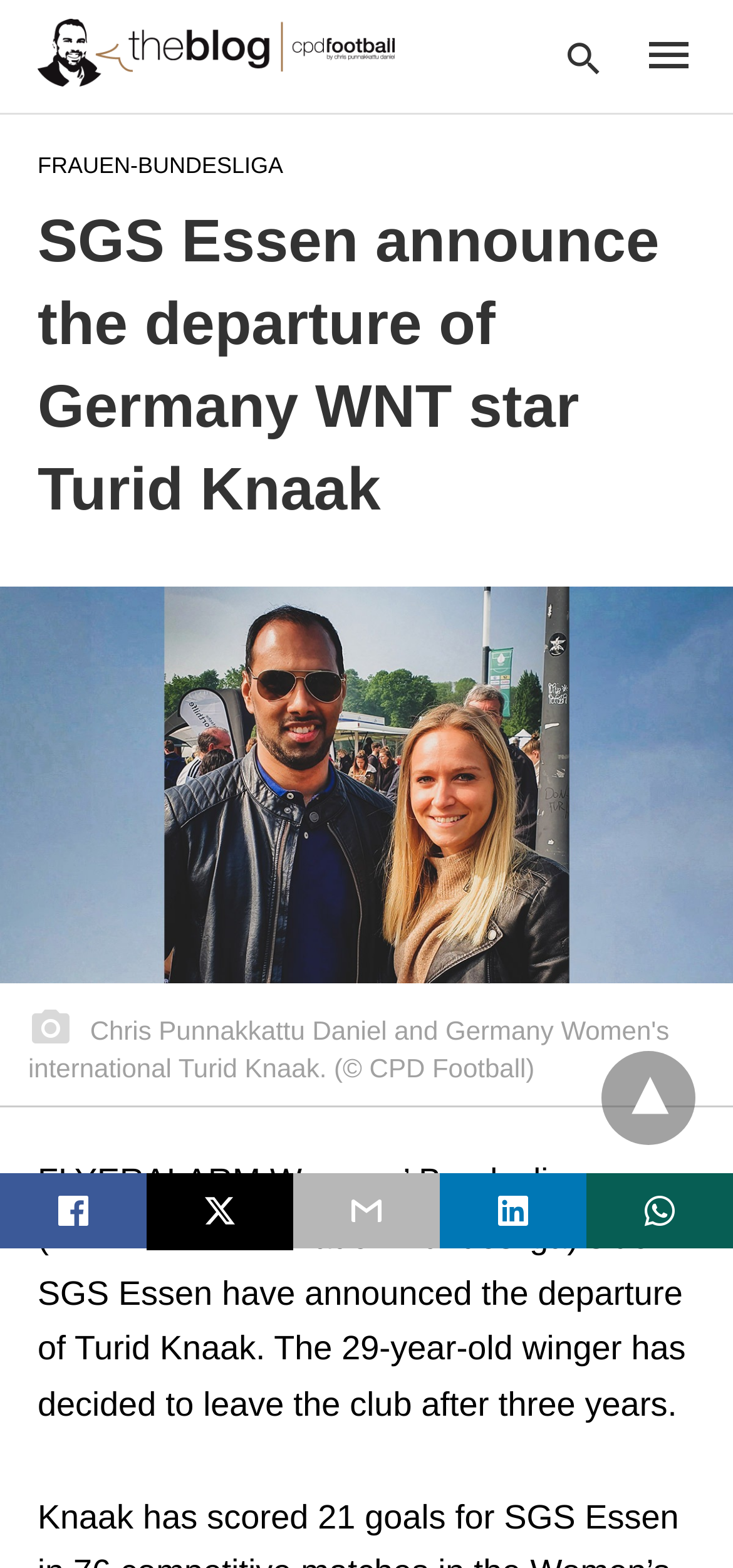Articulate a detailed summary of the webpage's content and design.

The webpage appears to be a news article or blog post about SGS Essen, a team in the FLYERALARM Frauen-Bundesliga, announcing the departure of Turid Knaak, a 29-year-old winger who has been with the club for three years. 

At the top left of the page, there is a link to "The Blog > CPD Football by Chris Punnakkattu Daniel" accompanied by an image. On the top right, there is a search bar with a label "Type your query" and a hint text "Type your search query and hit enter:". 

Below the search bar, there is a link to "FRAUEN-BUNDESLIGA" on the left side. The main heading of the article, "SGS Essen announce the departure of Germany WNT star Turid Knaak", is located below the search bar and the "FRAUEN-BUNDESLIGA" link. 

A large image occupies most of the page, showing Chris Punnakkattu Daniel and Turid Knaak. The image is centered on the page. 

Below the image, there is a block of text that summarizes the article, stating that SGS Essen has announced the departure of Turid Knaak after three years with the club. 

At the bottom of the page, there are several social media sharing links, including Twitter, and a dropdown menu indicated by a "▾" symbol.